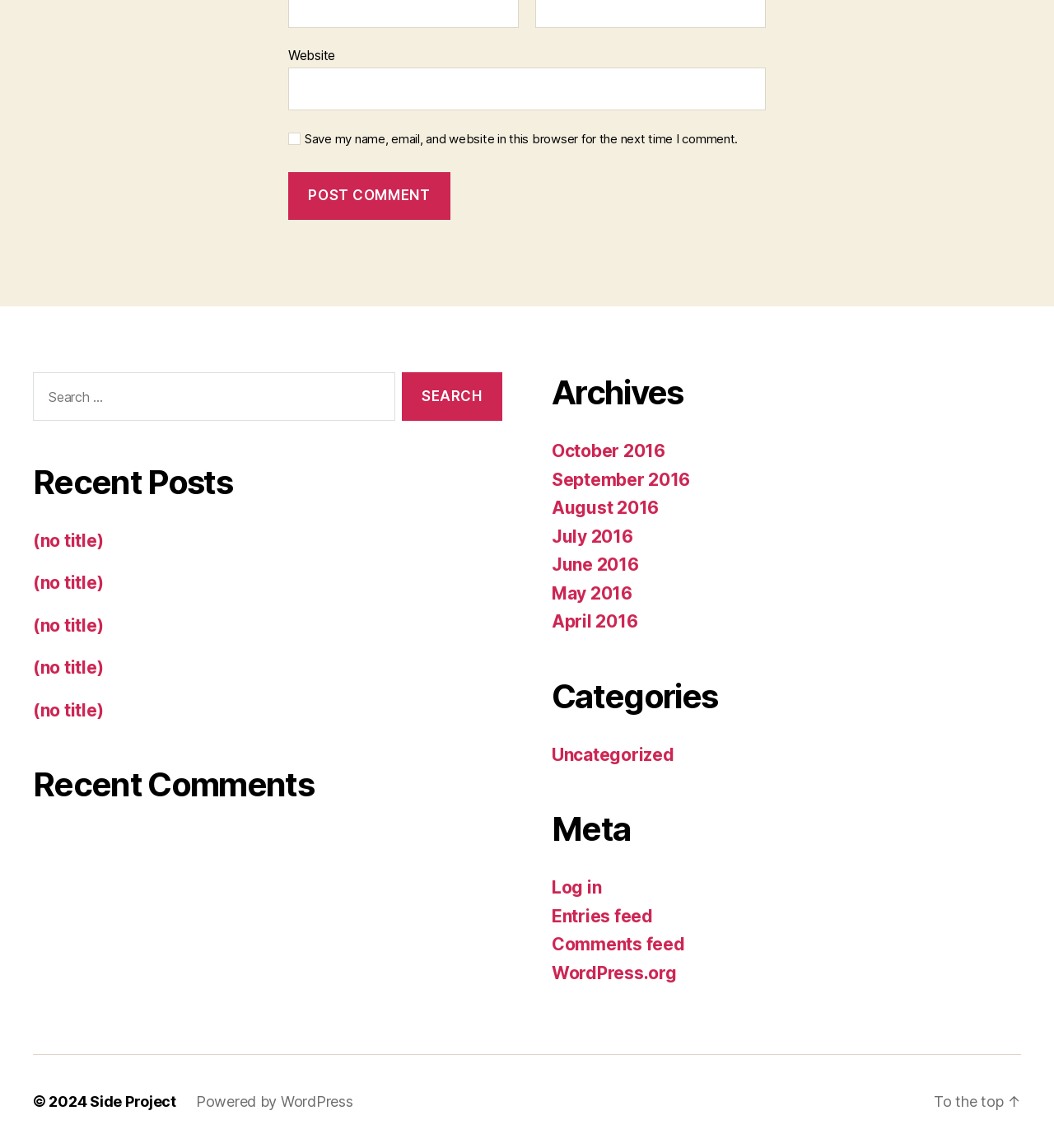Locate the bounding box coordinates of the area that needs to be clicked to fulfill the following instruction: "Search for something". The coordinates should be in the format of four float numbers between 0 and 1, namely [left, top, right, bottom].

[0.031, 0.324, 0.477, 0.372]